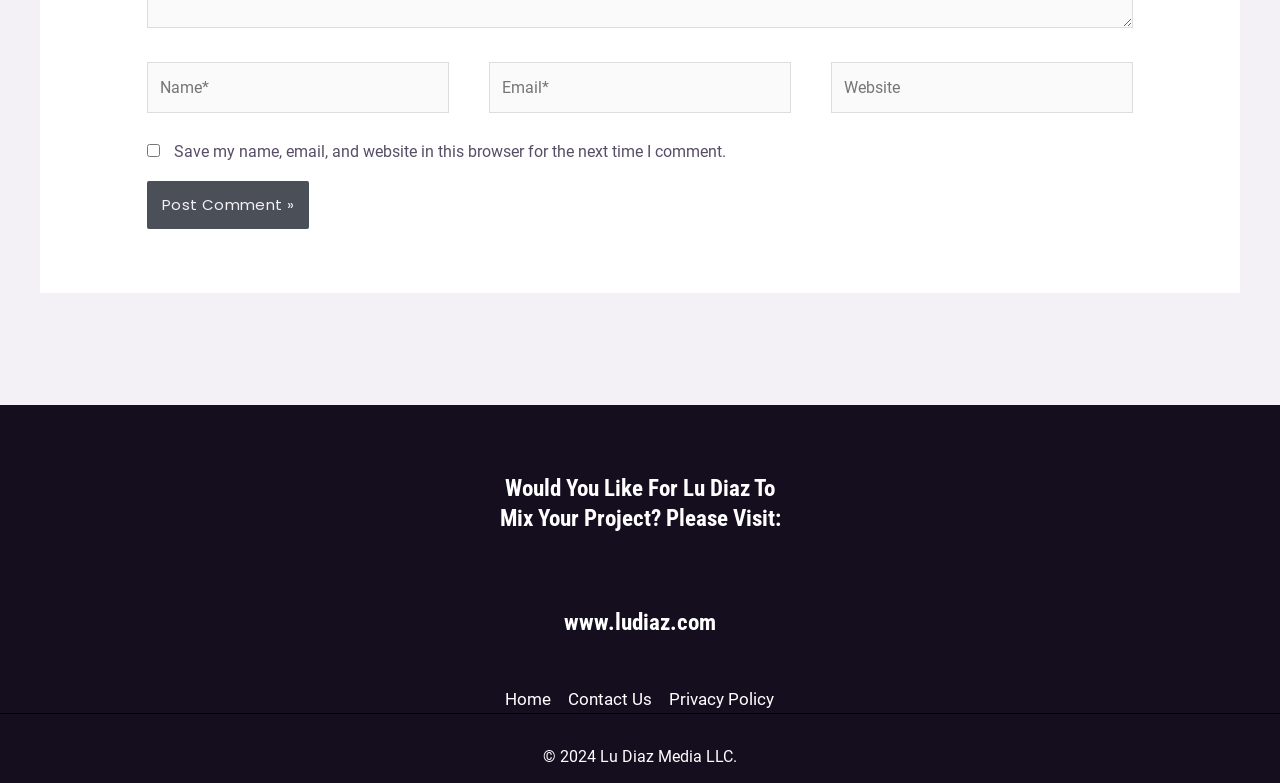What is the copyright year?
Using the image as a reference, answer the question with a short word or phrase.

2024